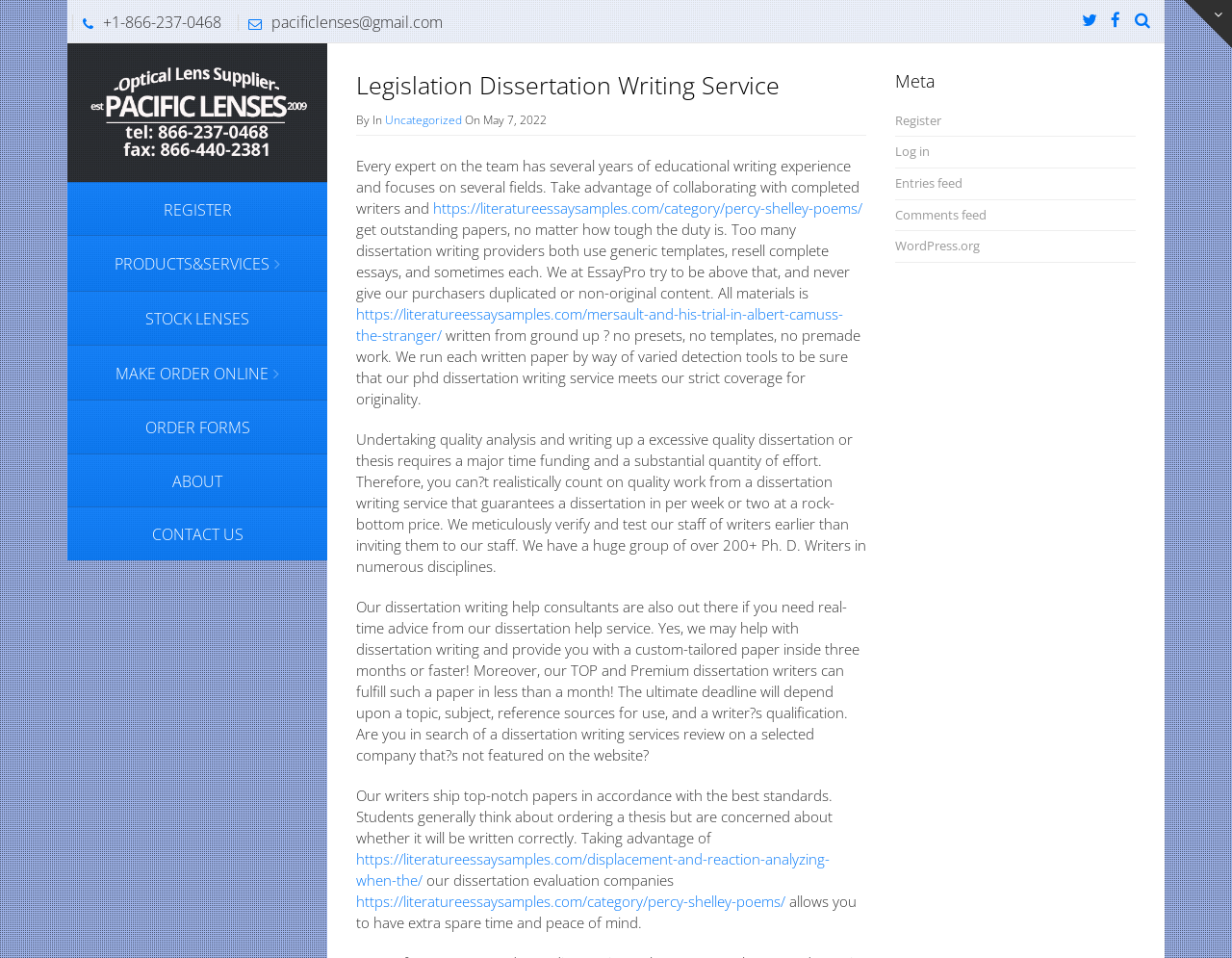Identify the bounding box coordinates of the region I need to click to complete this instruction: "Visit the ABOUT page".

[0.055, 0.473, 0.266, 0.529]